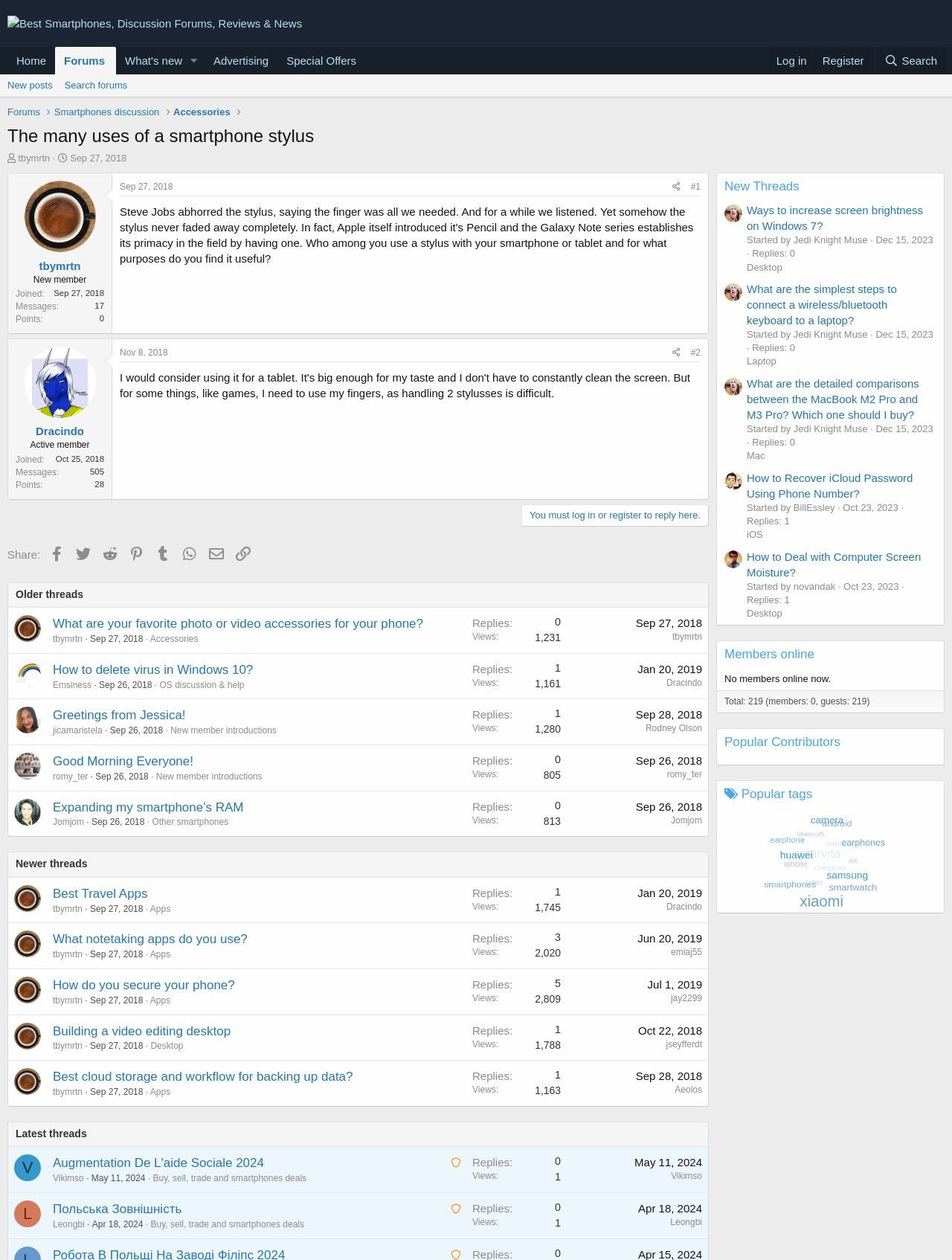What is the date of the first post?
Please describe in detail the information shown in the image to answer the question.

The date of the first post can be found in the article section, where it says 'Sep 27, 2018 at 3:44 AM'.